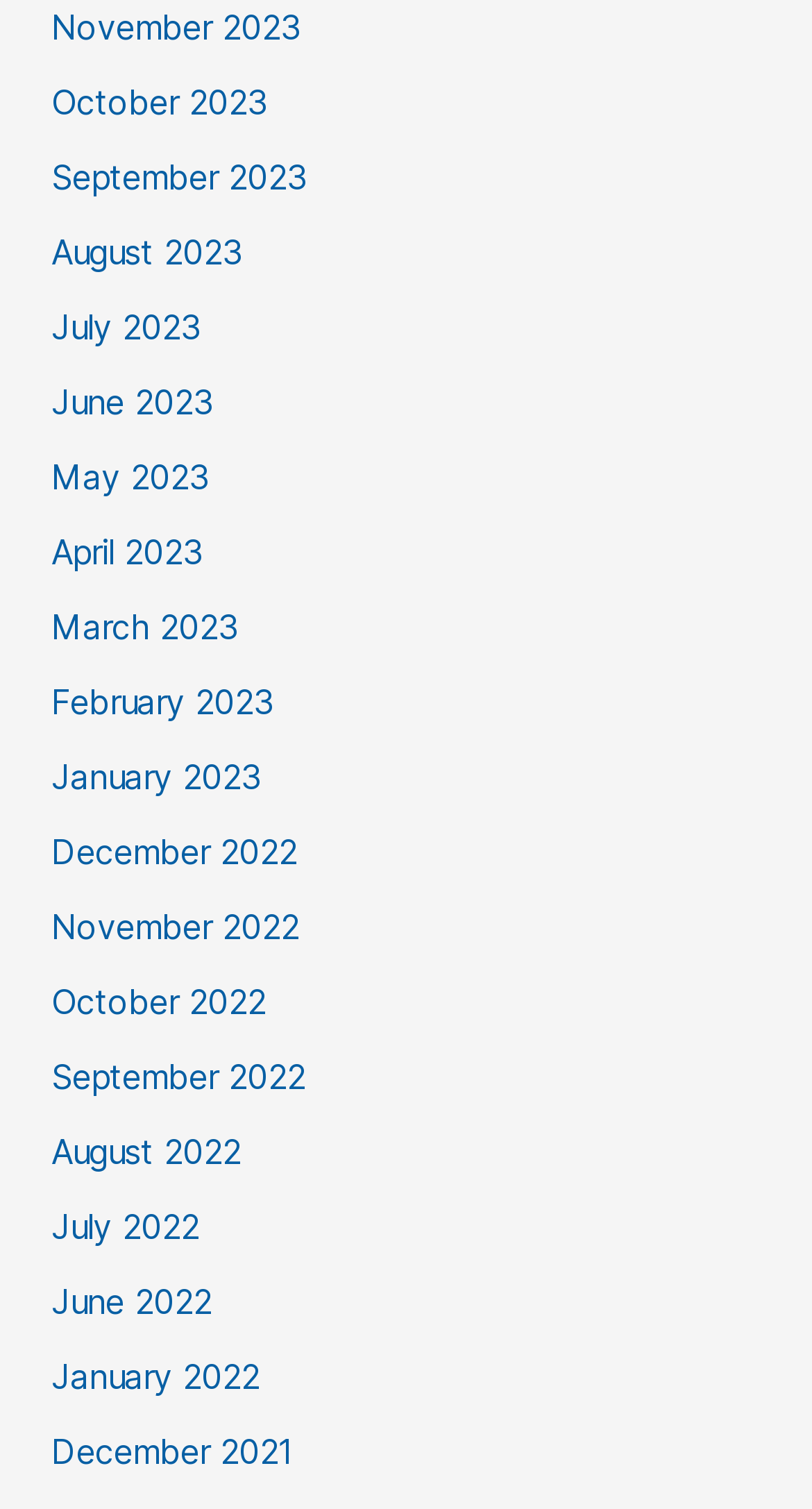How many months are listed?
Please answer using one word or phrase, based on the screenshot.

24